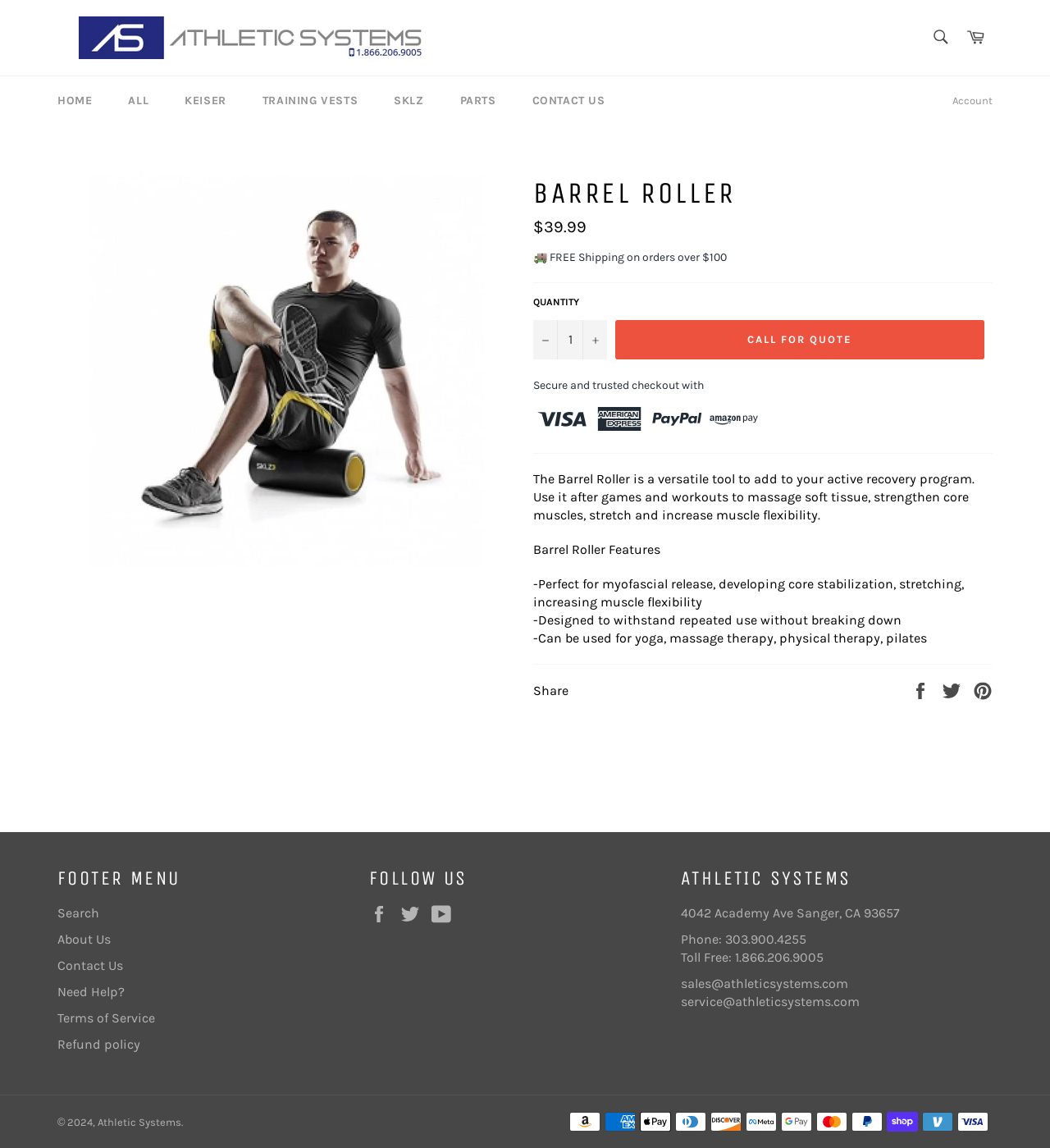What is the purpose of the Barrel Roller?
Use the screenshot to answer the question with a single word or phrase.

Active recovery